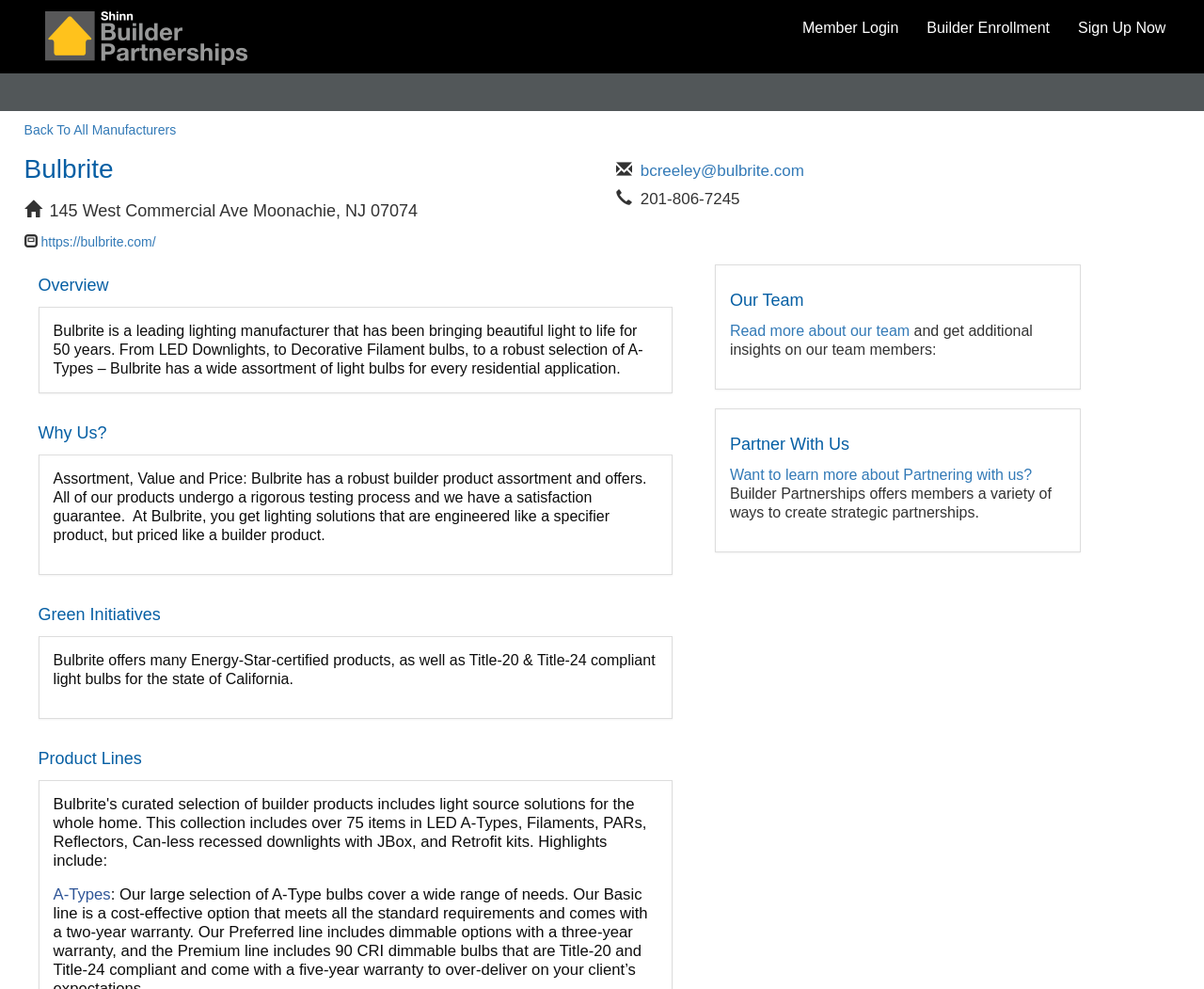Please determine the bounding box coordinates of the element's region to click for the following instruction: "Go to Member Login".

[0.655, 0.01, 0.758, 0.048]